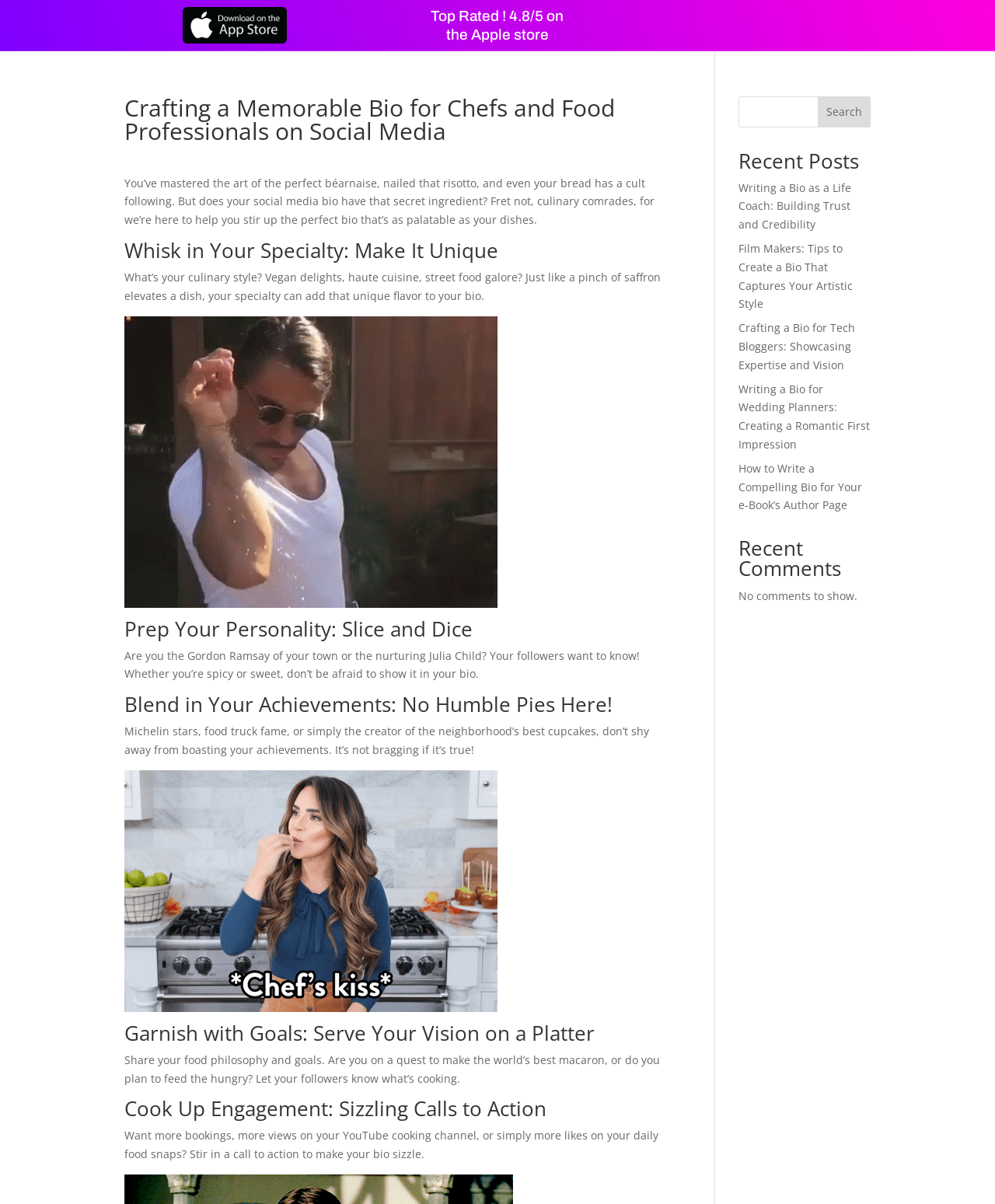What is the topic of the main article on the webpage? Please answer the question using a single word or phrase based on the image.

Crafting a memorable bio for chefs and food professionals